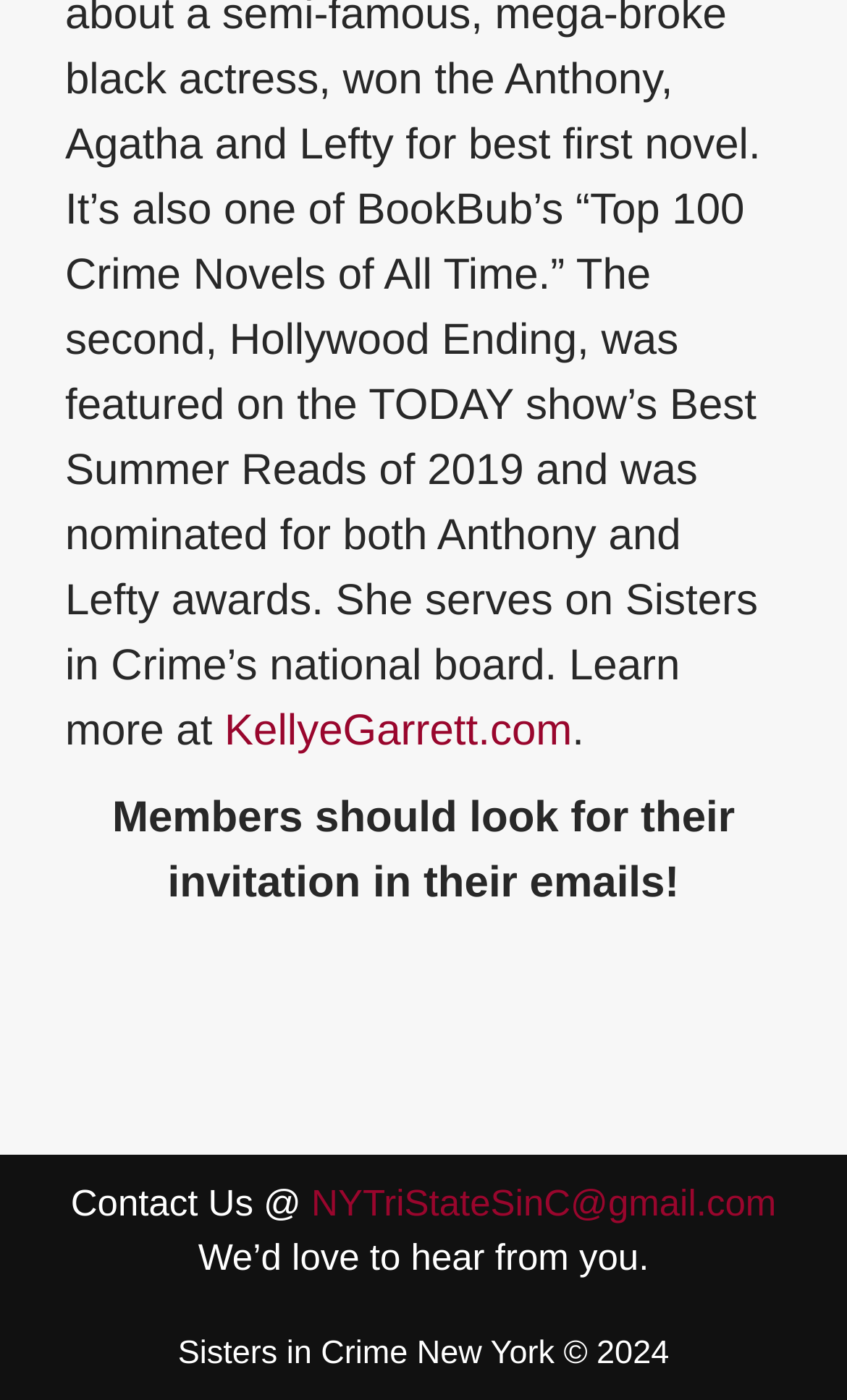What is the purpose of the 'Contact Us' section?
Answer the question with a single word or phrase, referring to the image.

To hear from you